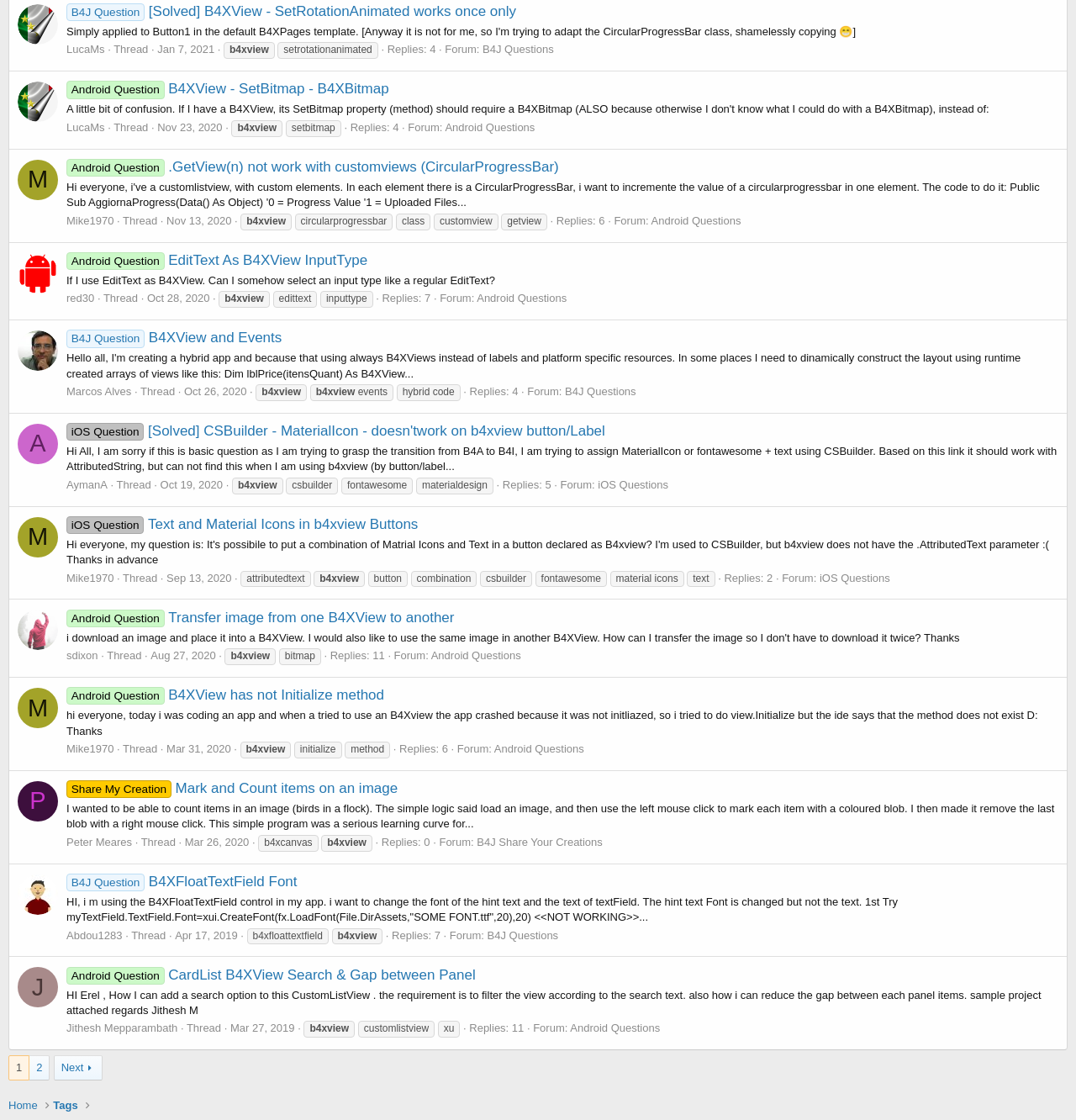Provide a short, one-word or phrase answer to the question below:
What is the username of the user who posted the first thread?

LucaMs